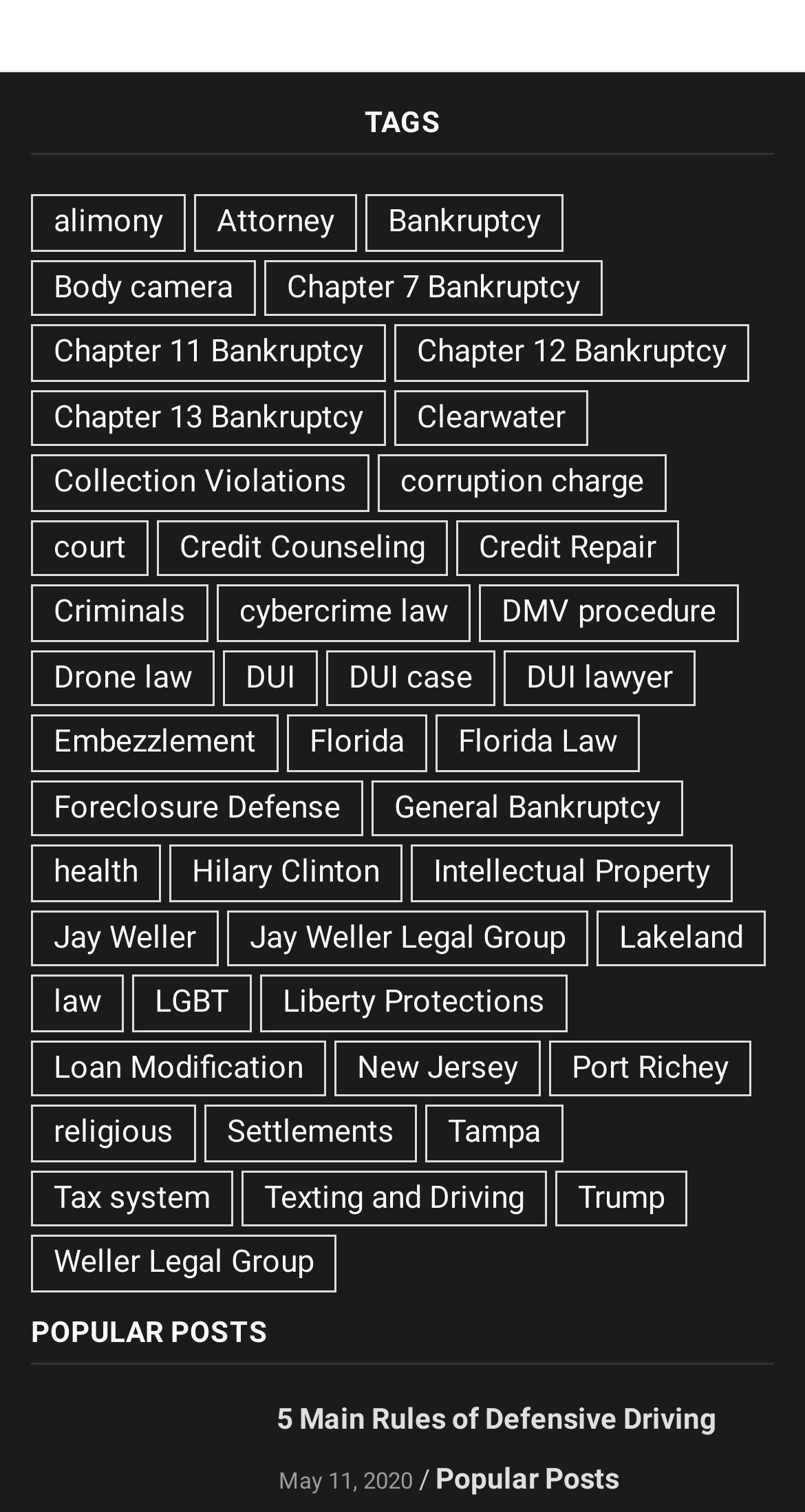Can you find the bounding box coordinates for the element that needs to be clicked to execute this instruction: "Check the 'Popular Posts' section"? The coordinates should be given as four float numbers between 0 and 1, i.e., [left, top, right, bottom].

[0.541, 0.967, 0.769, 0.989]